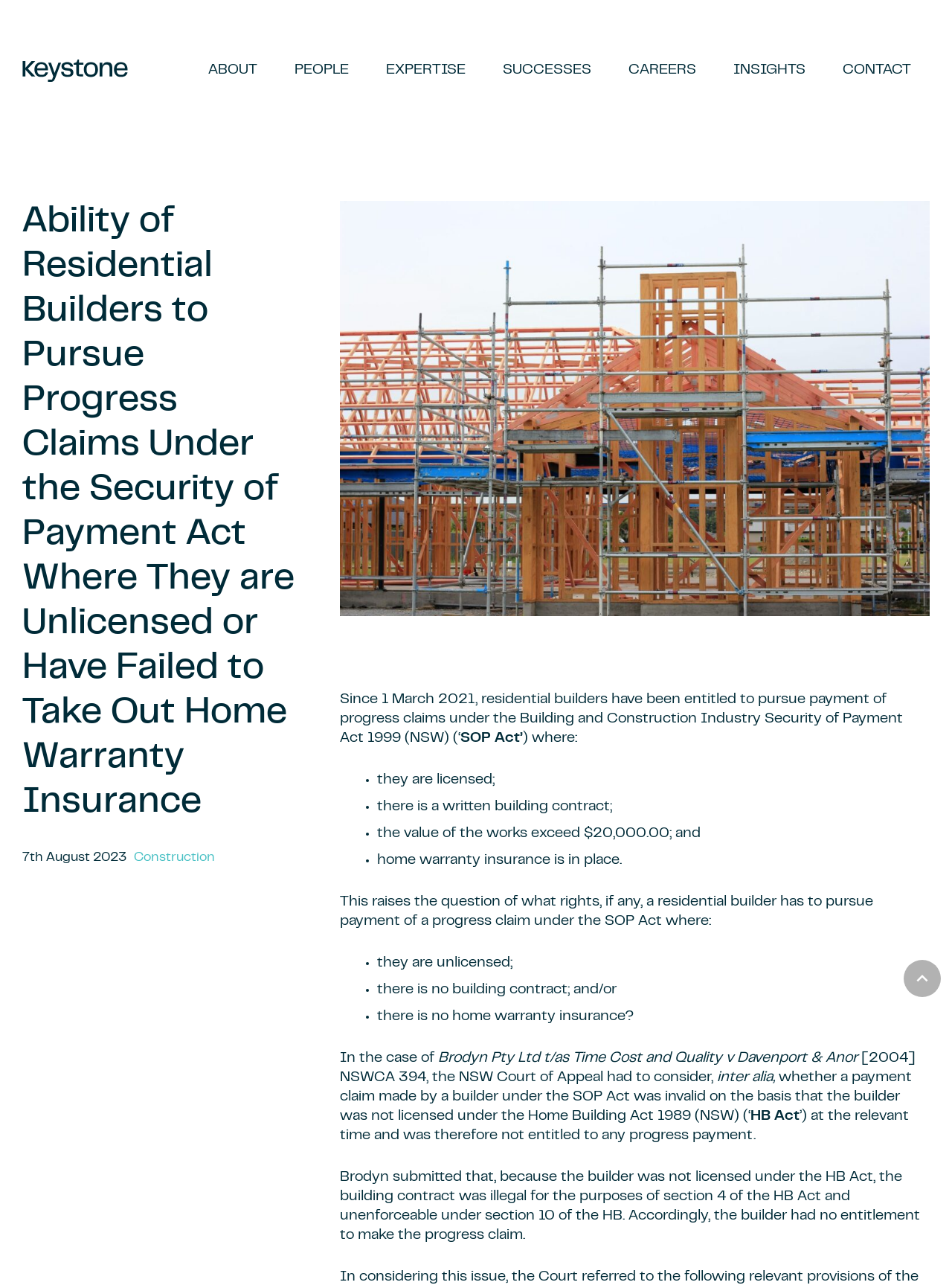Determine the bounding box coordinates for the HTML element mentioned in the following description: "aria-label="Keystone Logo Raven RGB"". The coordinates should be a list of four floats ranging from 0 to 1, represented as [left, top, right, bottom].

[0.023, 0.046, 0.134, 0.064]